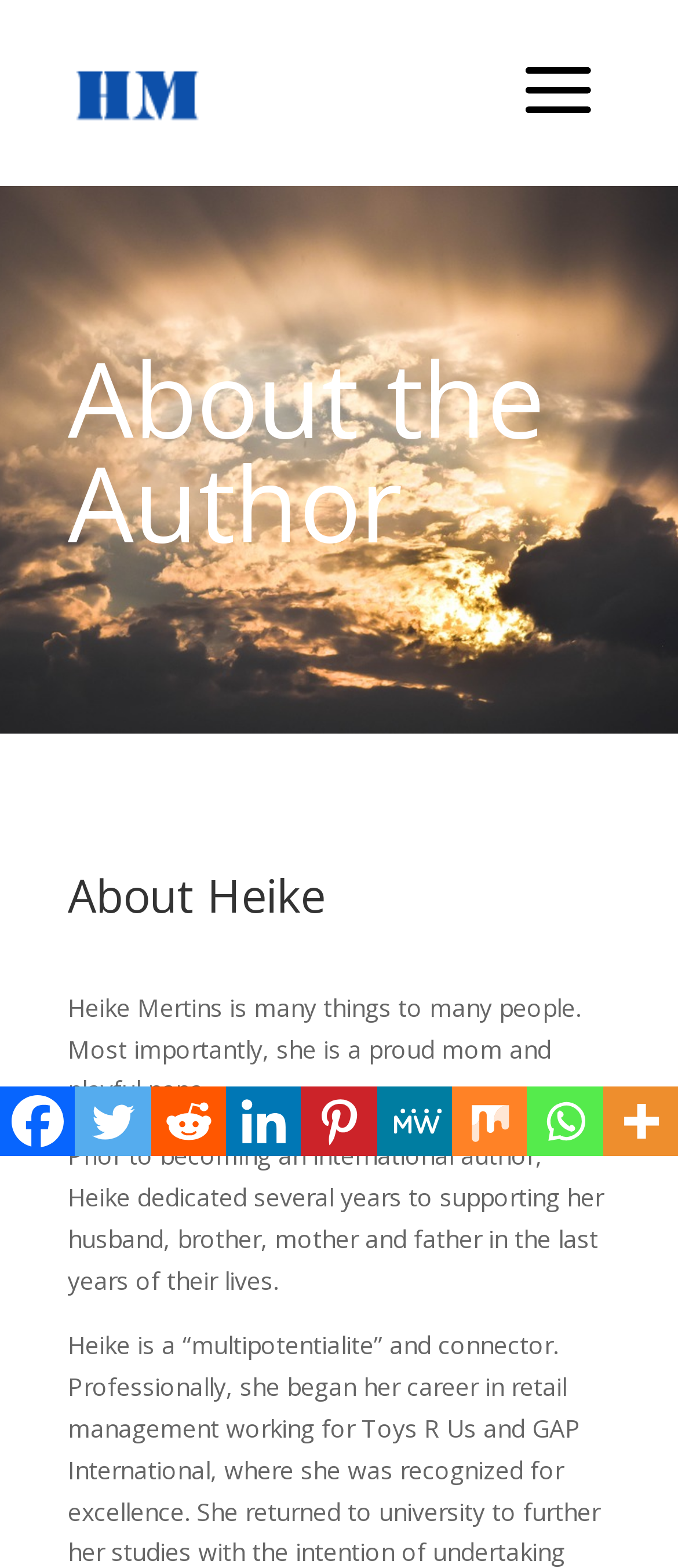Show me the bounding box coordinates of the clickable region to achieve the task as per the instruction: "explore Heike's other social media profiles".

[0.889, 0.693, 1.0, 0.737]